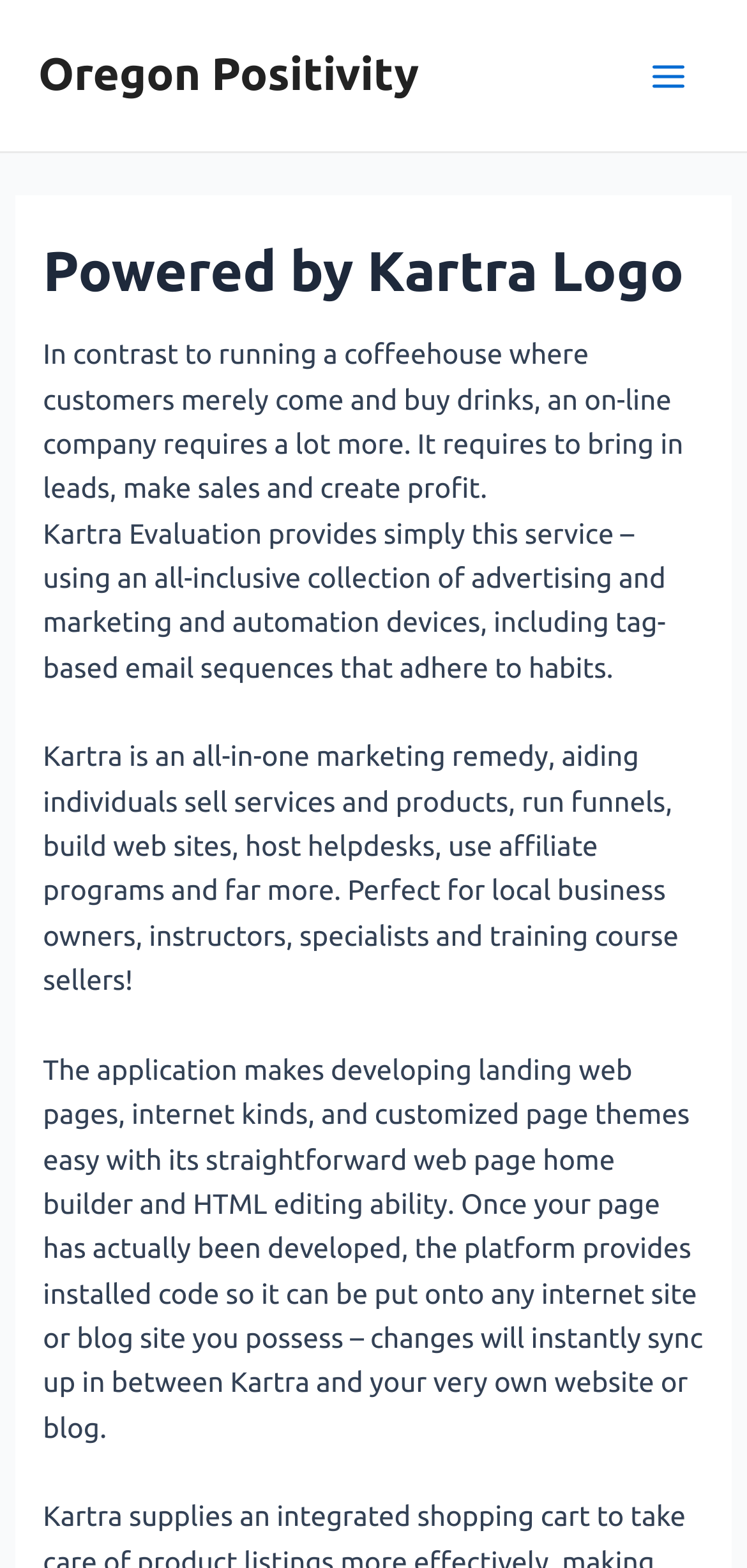Bounding box coordinates should be provided in the format (top-left x, top-left y, bottom-right x, bottom-right y) with all values between 0 and 1. Identify the bounding box for this UI element: Oregon Positivity

[0.051, 0.032, 0.561, 0.064]